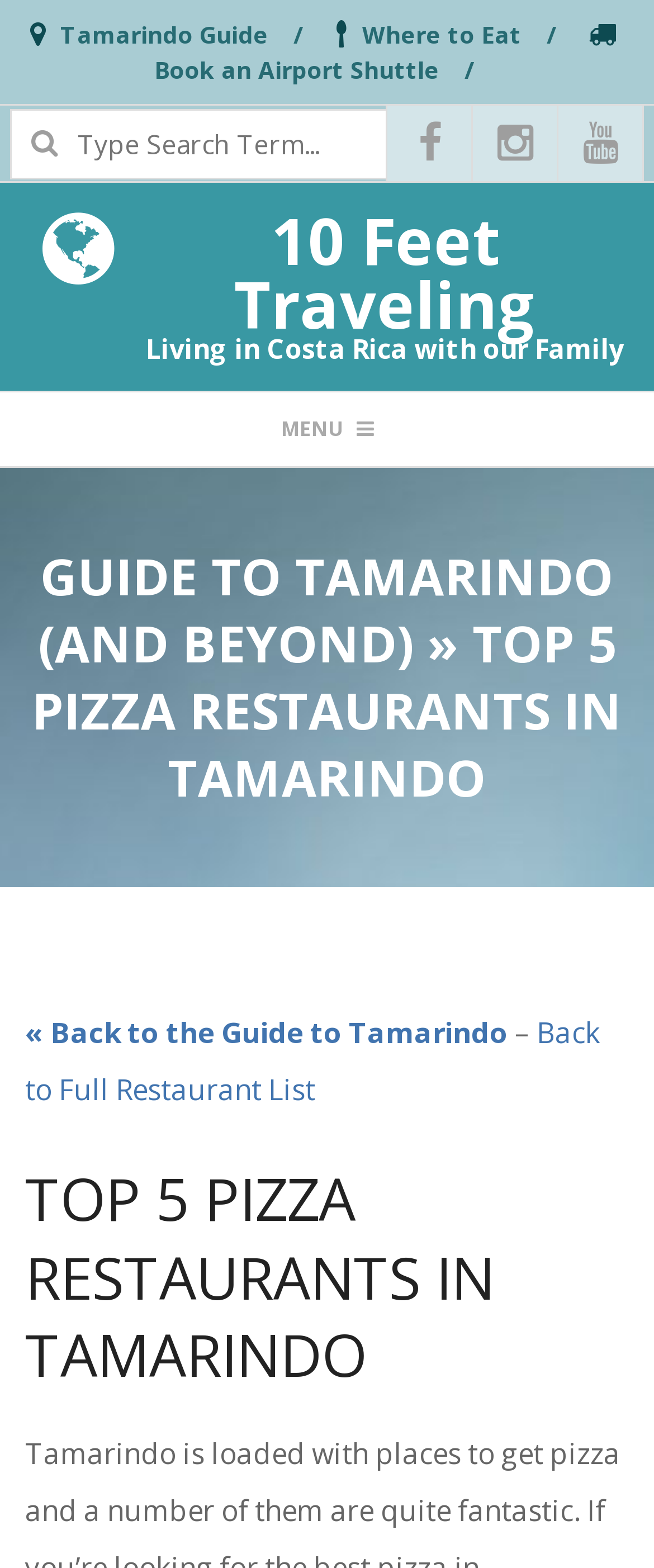What is the text of the link below the main heading? Based on the image, give a response in one word or a short phrase.

« Back to the Guide to Tamarindo